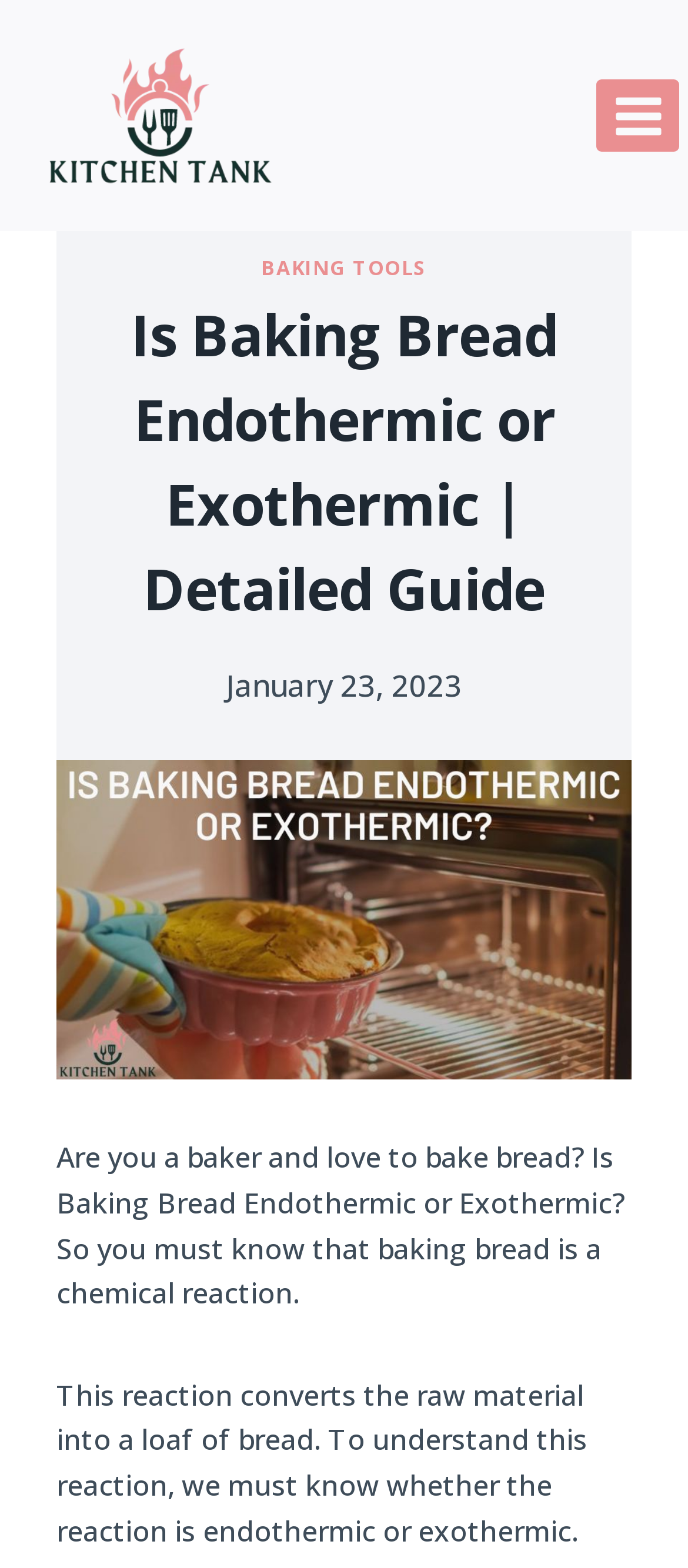Give a comprehensive overview of the webpage, including key elements.

The webpage is about baking bread and whether the process is endothermic or exothermic. At the top left corner, there is a logo of "Kitchen tank" which is a link. Next to it, on the top right corner, there is a button to open the menu. 

Below the logo, there is a heading that reads "Is Baking Bread Endothermic or Exothermic | Detailed Guide". Underneath the heading, there is a link to "BAKING TOOLS" located roughly in the middle of the page. 

On the left side of the page, there is a time stamp indicating the date "January 23, 2023". To the right of the time stamp, there is a large image related to baking bread, which takes up most of the page. 

Above the image, there are two paragraphs of text. The first paragraph asks if the reader is a baker and explains that baking bread is a chemical reaction. The second paragraph explains that to understand this reaction, one must know whether it is endothermic or exothermic. 

At the bottom right corner of the page, there is a button to scroll to the top.